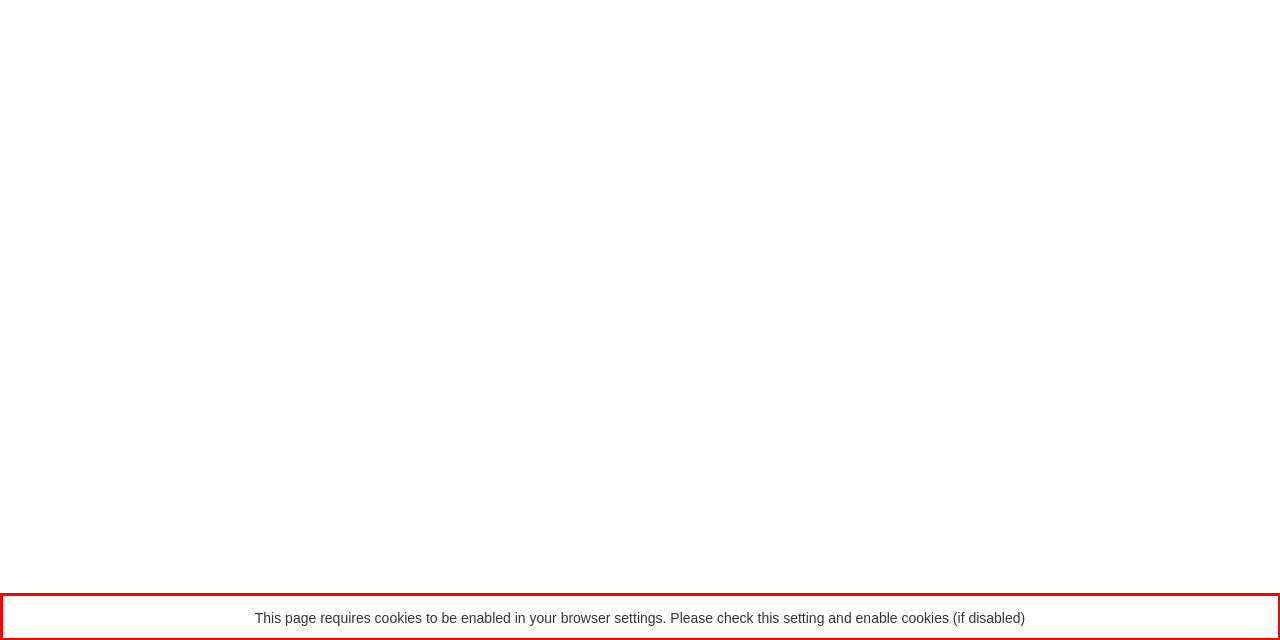Identify the text inside the red bounding box in the provided webpage screenshot and transcribe it.

This page requires cookies to be enabled in your browser settings. Please check this setting and enable cookies (if disabled)